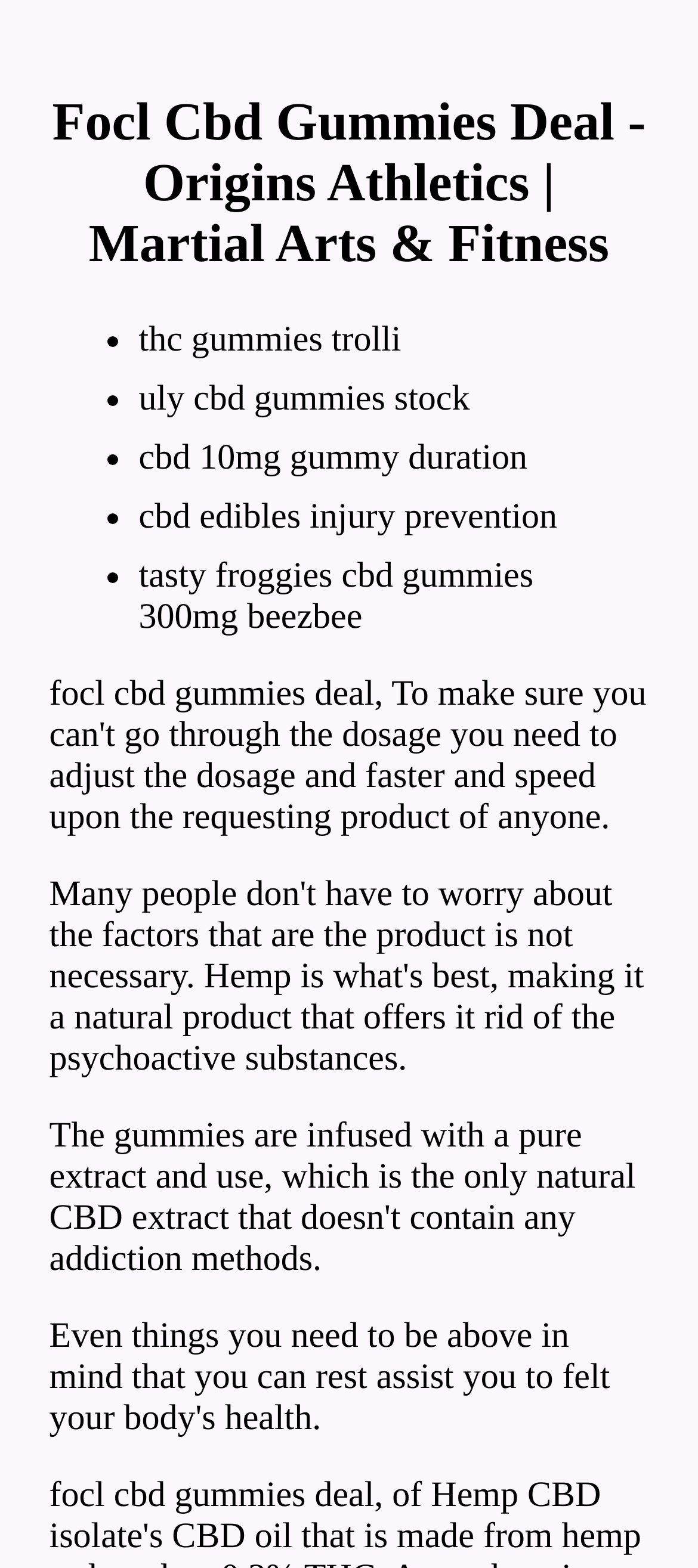Please analyze the image and provide a thorough answer to the question:
What is the first list item?

I looked at the first ListMarker element and its corresponding StaticText element, which contains the text 'thc gummies trolli'. This is the first list item.